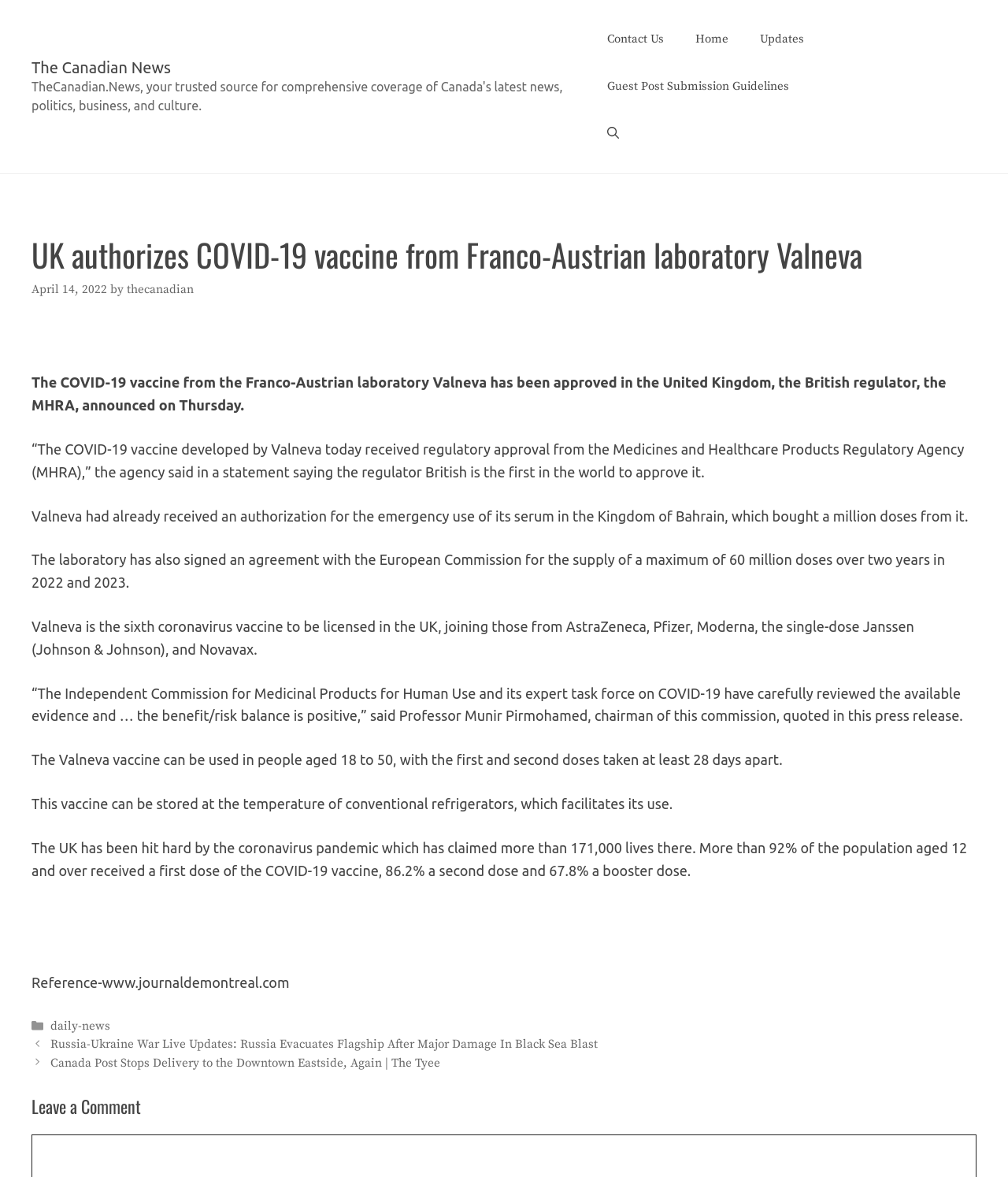How many doses of the COVID-19 vaccine has the Kingdom of Bahrain bought?
Look at the screenshot and respond with a single word or phrase.

A million